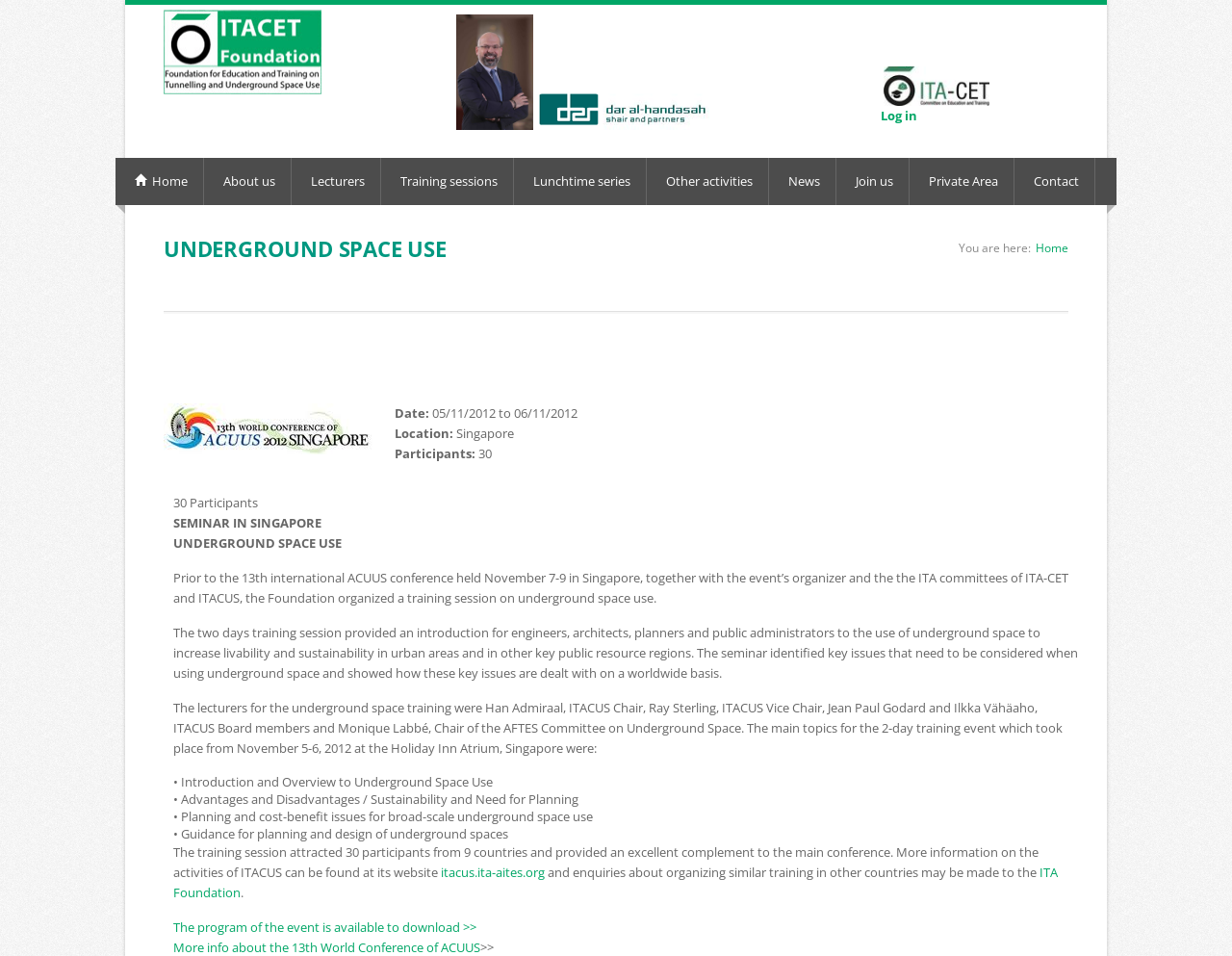Offer a detailed explanation of the webpage layout and contents.

This webpage is about a seminar on underground space use held in Singapore. At the top left corner, there is a link to skip to the main content. Next to it, there is an image of the ITA logo. 

On the top right side, there are several links, including "Log in" and "Home". Below these links, there is a navigation menu with options such as "About us", "Lecturers", "Training sessions", "Lunchtime series", "Other activities", "News", "Join us", "Private Area", and "Contact".

The main content of the webpage is divided into two sections. The first section provides information about the seminar, including the date, location, and number of participants. The date of the seminar is from November 5-6, 2012, and it was held in Singapore with 30 participants.

The second section provides a detailed description of the seminar. It explains that the seminar was organized by the Foundation and provided an introduction to underground space use for engineers, architects, planners, and public administrators. The seminar covered key issues related to underground space use and showed how these issues are dealt with worldwide. The lecturers for the seminar were experts in the field of underground space use.

Below the description, there is a list of topics covered during the 2-day training event, including introduction and overview to underground space use, advantages and disadvantages, planning and cost-benefit issues, and guidance for planning and design of underground spaces.

At the bottom of the webpage, there is a paragraph summarizing the outcome of the training session, which attracted 30 participants from 9 countries. It also provides links to the ITACUS website and the ITA Foundation, as well as a link to download the program of the event and more information about the 13th World Conference of ACUUS.